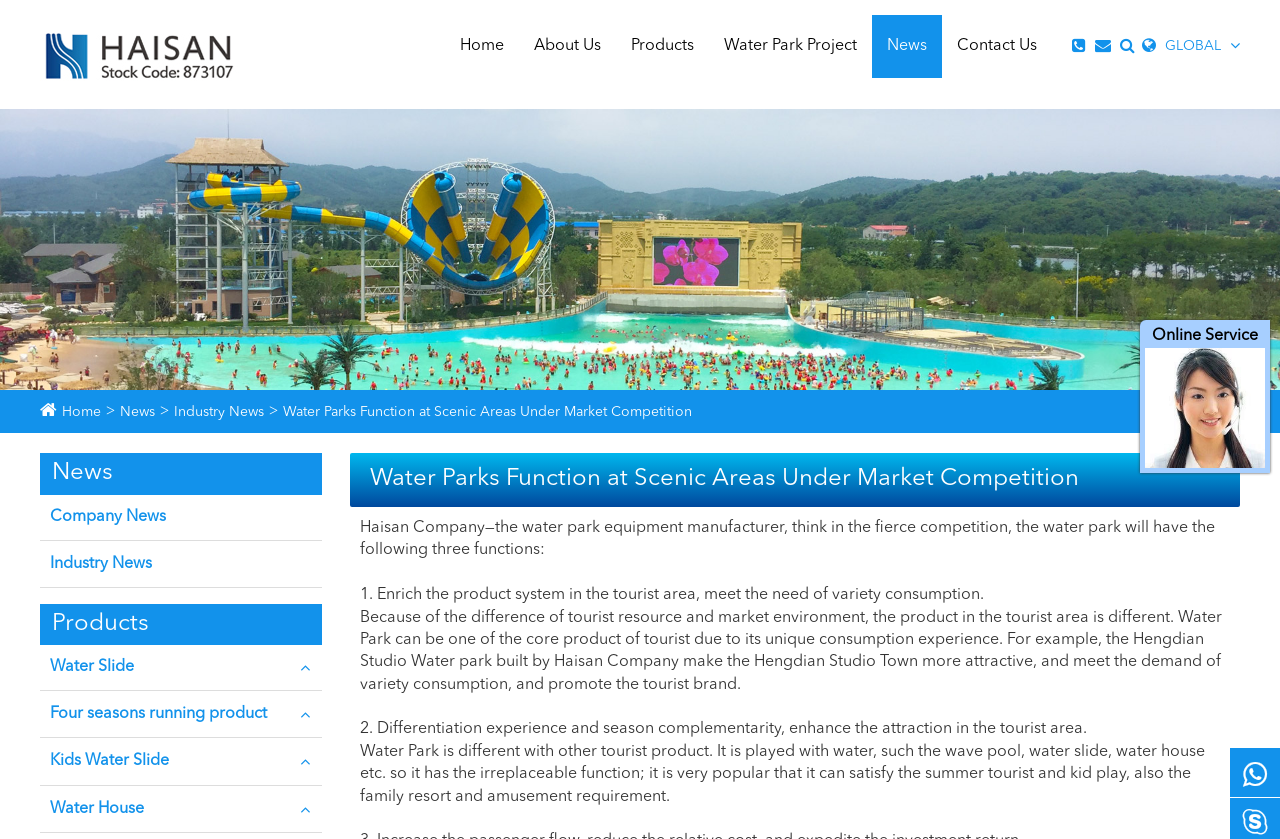What is the name of the water park built by Haisan Company?
Please respond to the question with a detailed and informative answer.

The text mentions that 'the Hengdian Studio Water park built by Haisan Company make the Hengdian Studio Town more attractive'.